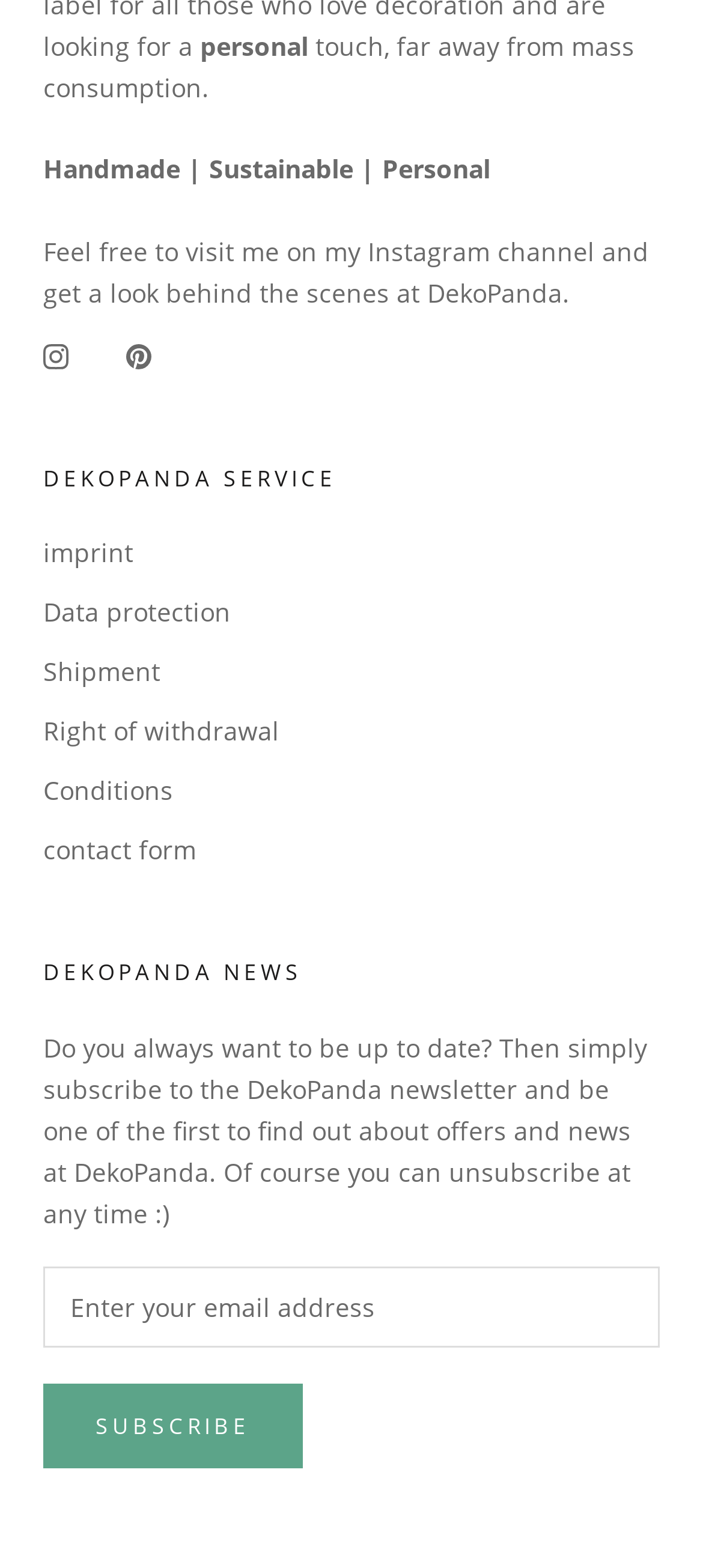What is the purpose of the textbox?
Can you give a detailed and elaborate answer to the question?

The textbox with the label 'Enter your email address' is likely used to subscribe to the DekoPanda newsletter, as indicated by the surrounding text and the 'SUBSCRIBE' button.